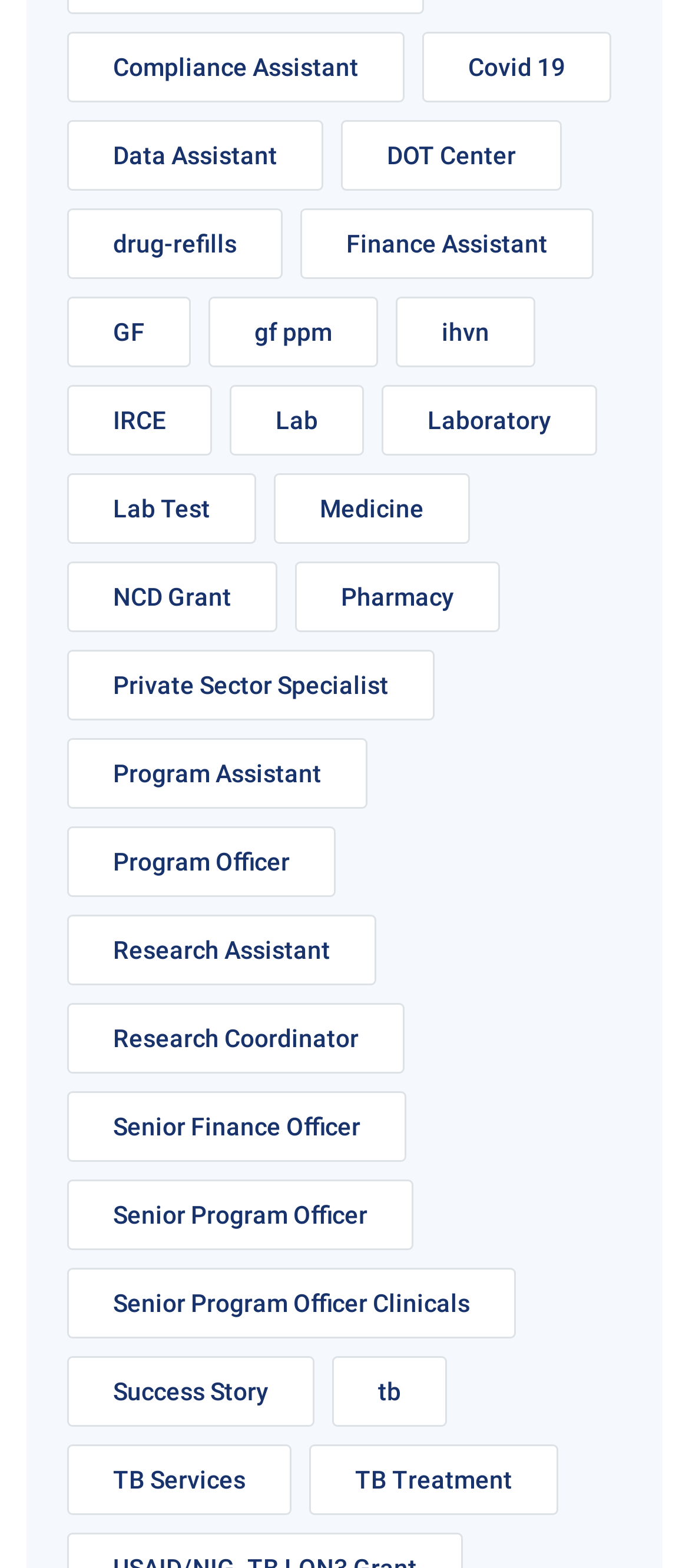Determine the bounding box coordinates for the HTML element described here: "Research Coordinator".

[0.097, 0.639, 0.587, 0.684]